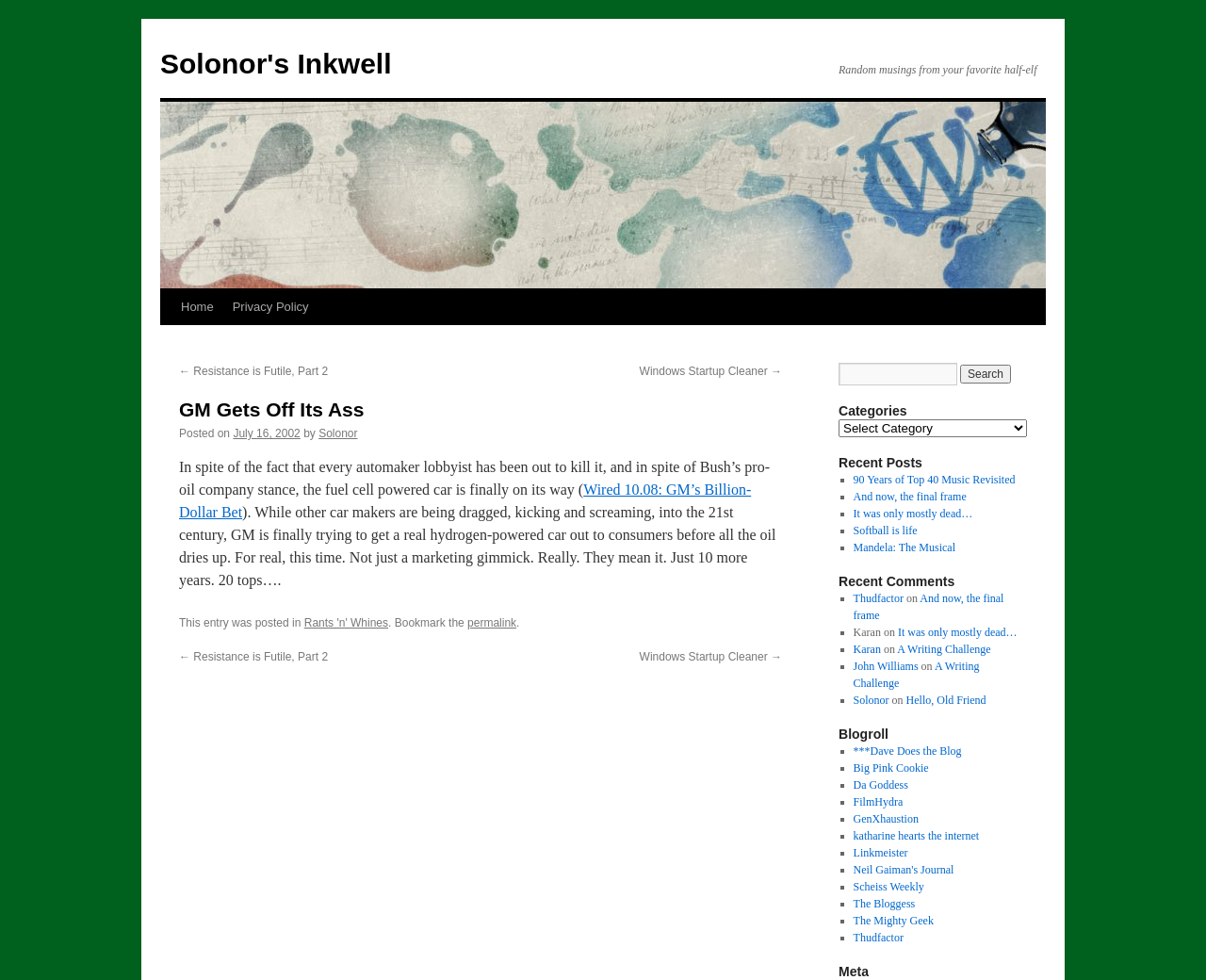Elaborate on the webpage's design and content in a detailed caption.

The webpage is a blog titled "GM Gets Off Its Ass" by Solonor's Inkwell. At the top, there is a link to the blog's homepage and a static text describing the blog as "Random musings from your favorite half-elf." Below this, there is a large image with the blog's title.

The main content area is divided into two sections. On the left, there is a list of links to previous posts, including "Resistance is Futile, Part 2" and "Windows Startup Cleaner." Below this, there is a heading "GM Gets Off Its Ass" followed by a post dated July 16, 2002, written by Solonor. The post discusses General Motors' efforts to develop fuel cell-powered cars.

On the right side, there is a search bar with a textbox and a "Search" button. Below this, there are three sections: "Categories," "Recent Posts," and "Recent Comments." The "Categories" section has a combobox with a list of categories. The "Recent Posts" section lists several recent posts with links to each post. The "Recent Comments" section lists comments from various users, including Thudfactor, Karan, and Solonor, with links to the posts they commented on.

At the bottom of the right side, there is a "Blogroll" section that lists several other blogs, including "***Dave Does the Blog," "Big Pink Cookie," and "Neil Gaiman's Journal."